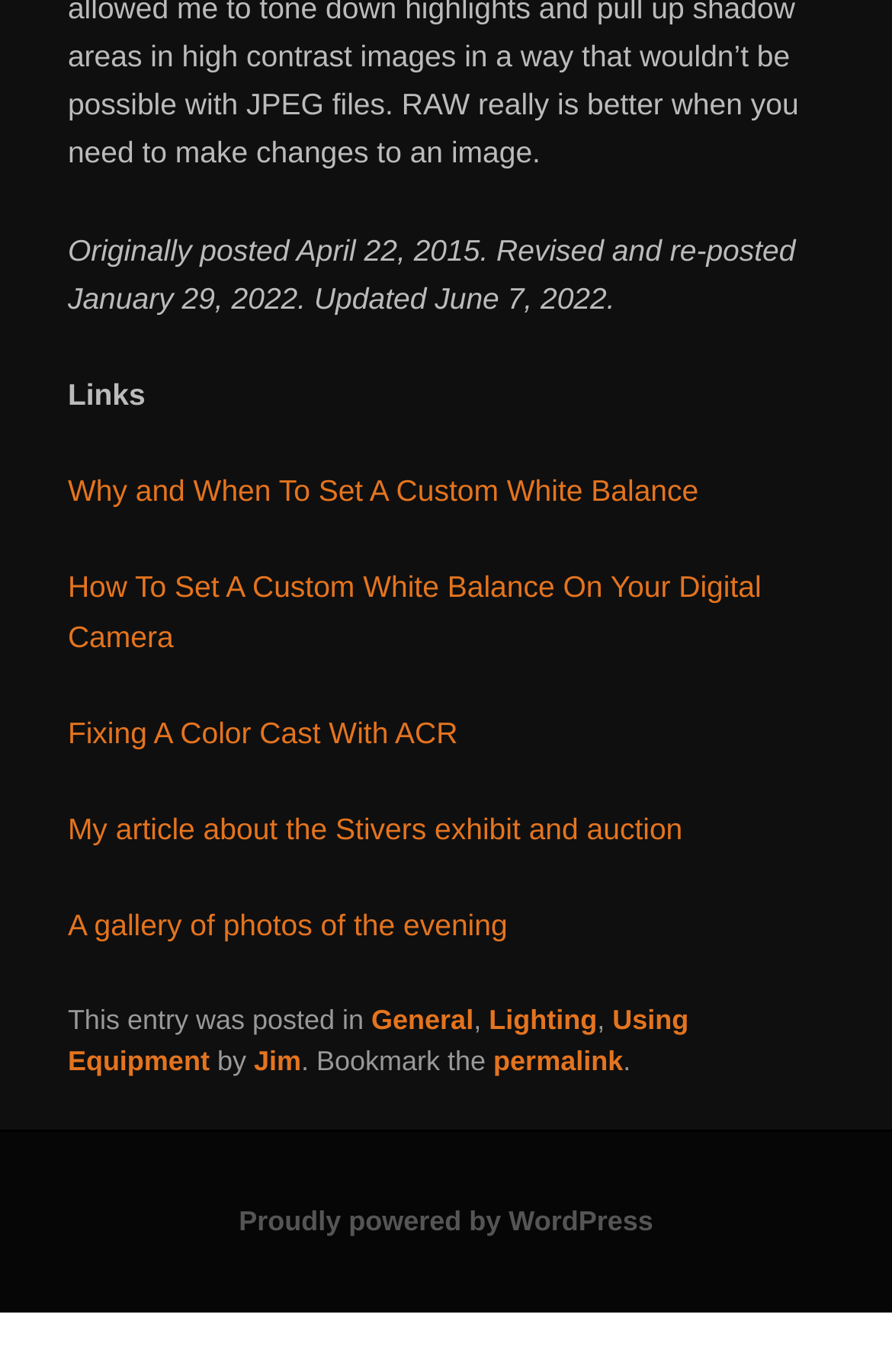Using the description: "Using Equipment", determine the UI element's bounding box coordinates. Ensure the coordinates are in the format of four float numbers between 0 and 1, i.e., [left, top, right, bottom].

[0.076, 0.731, 0.772, 0.784]